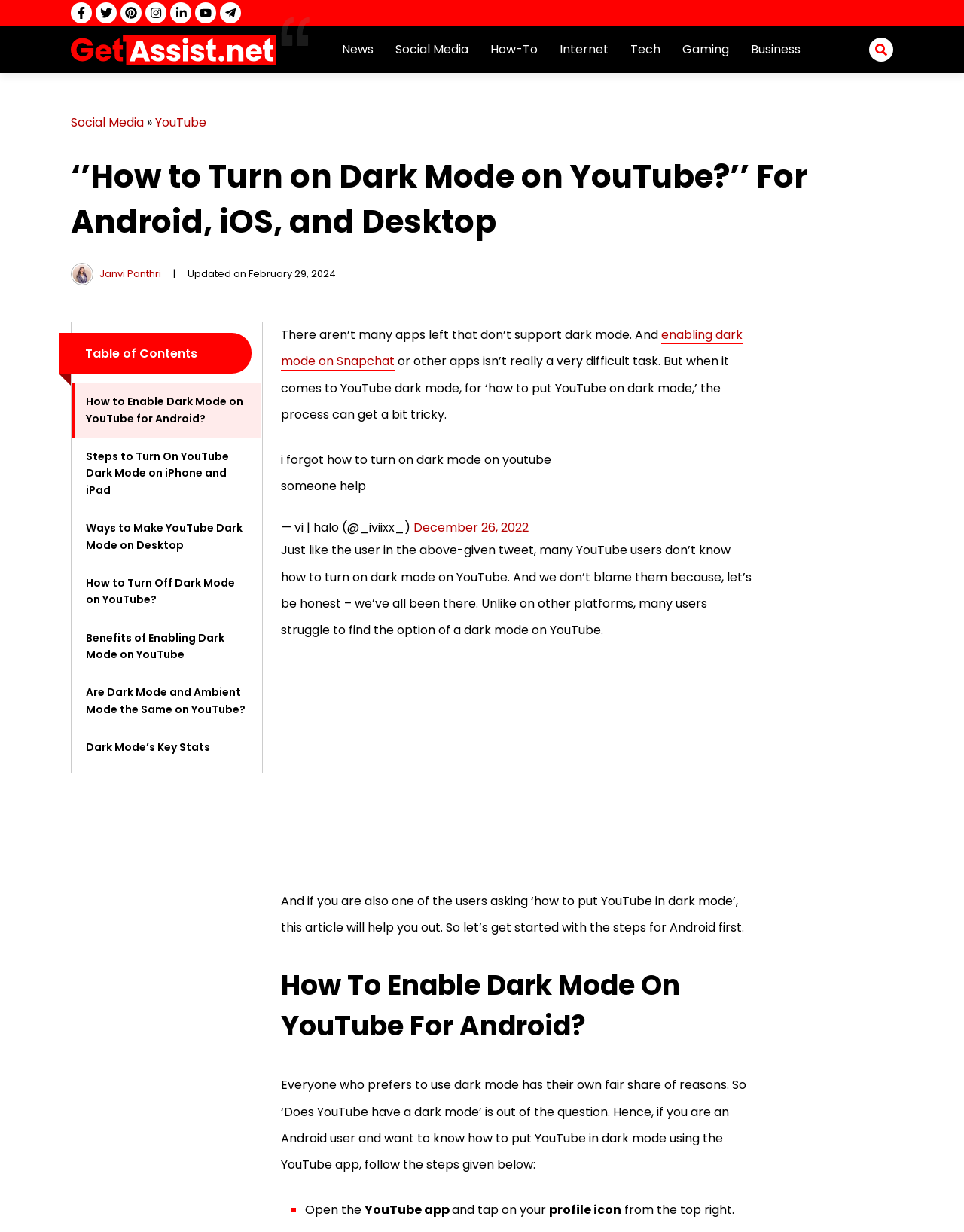Calculate the bounding box coordinates of the UI element given the description: "enabling dark mode on Snapchat".

[0.291, 0.265, 0.77, 0.301]